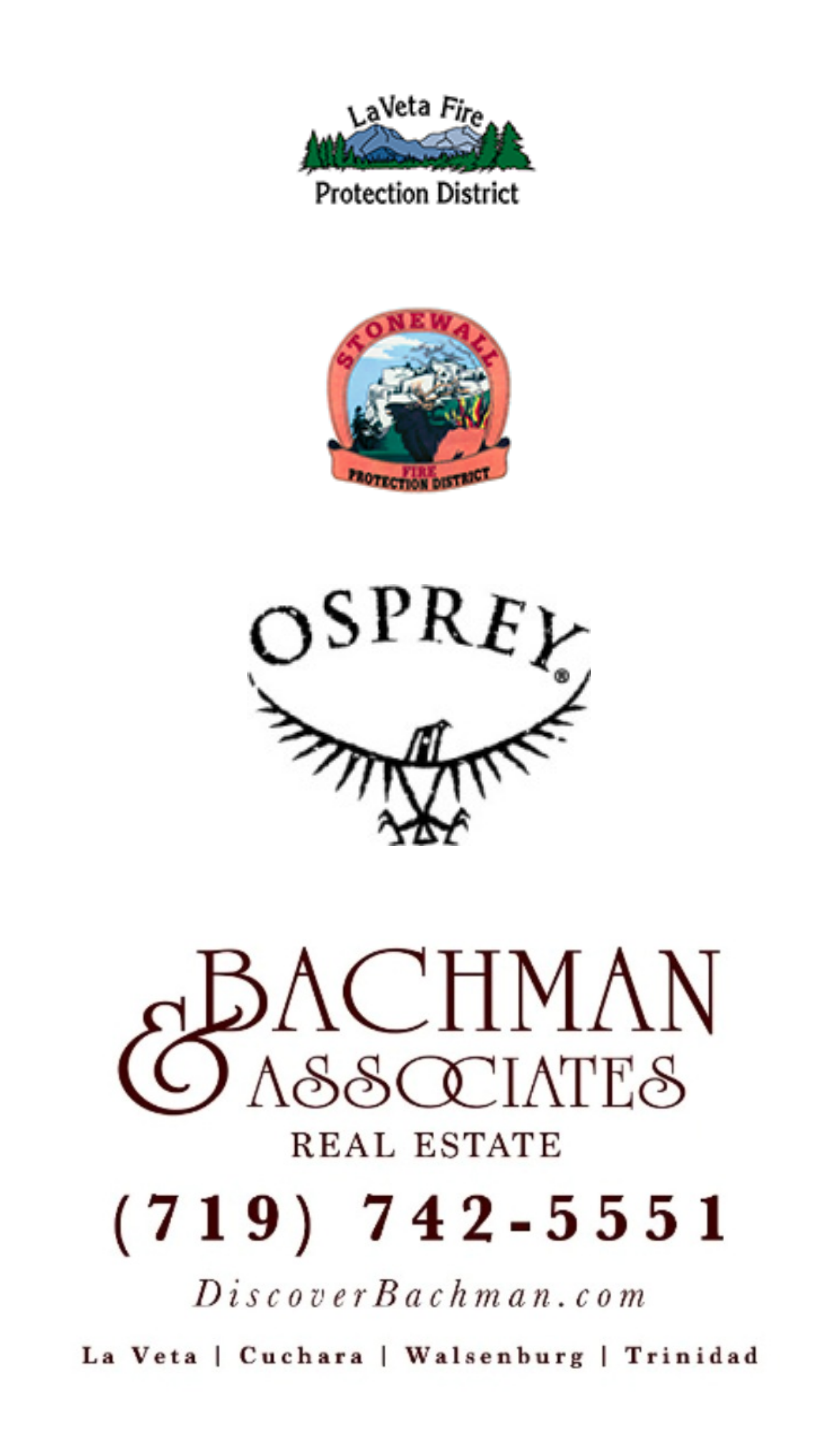Given the content of the image, can you provide a detailed answer to the question?
What is the fire protection district with the largest bounding box?

By comparing the bounding box coordinates, I found that the figure with the link 'Osprey' has the largest bounding box, with a width of 0.41 (0.705 - 0.295) and a height of 0.18 (0.581 - 0.401).